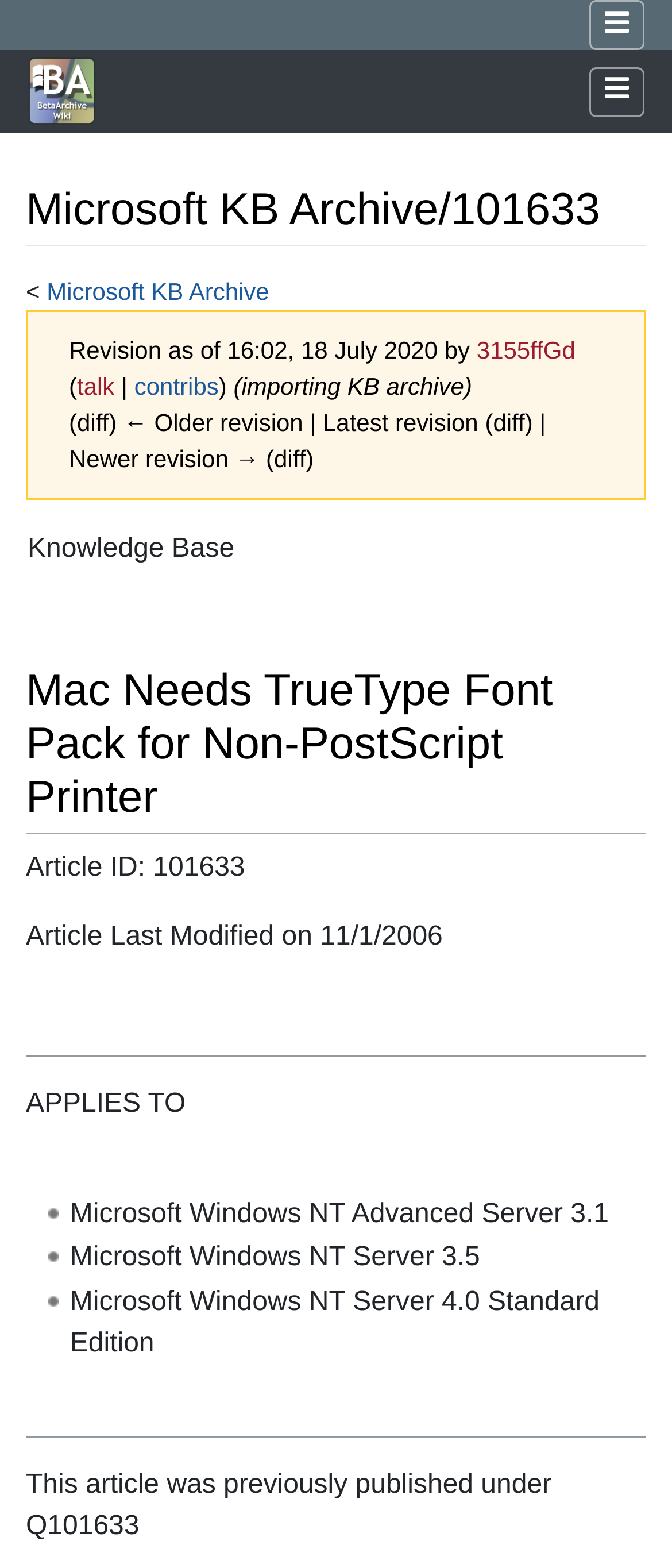Review the image closely and give a comprehensive answer to the question: What is the previous publication ID?

The webpage states that the article was previously published under Q101633, which suggests that Q101633 is the previous publication ID of the current article.